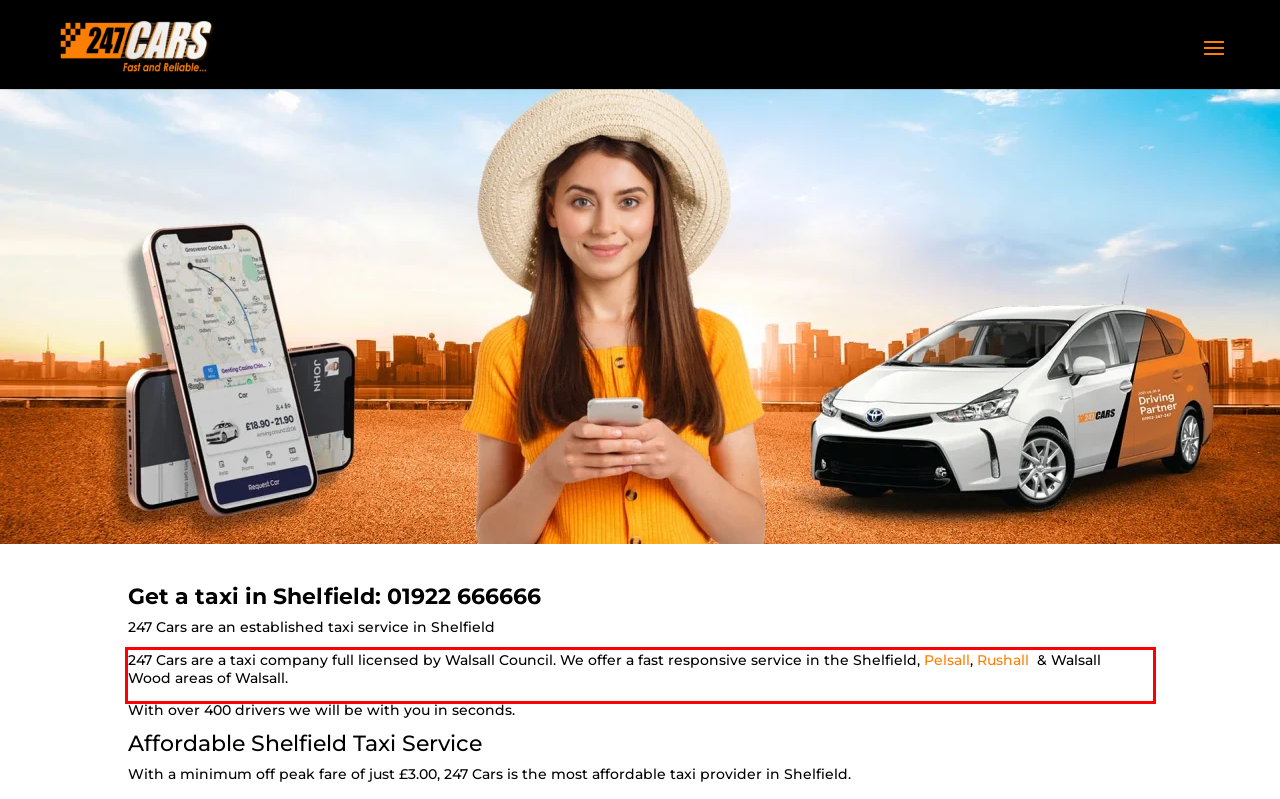You have a screenshot of a webpage, and there is a red bounding box around a UI element. Utilize OCR to extract the text within this red bounding box.

247 Cars are a taxi company full licensed by Walsall Council. We offer a fast responsive service in the Shelfield, Pelsall, Rushall & Walsall Wood areas of Walsall.